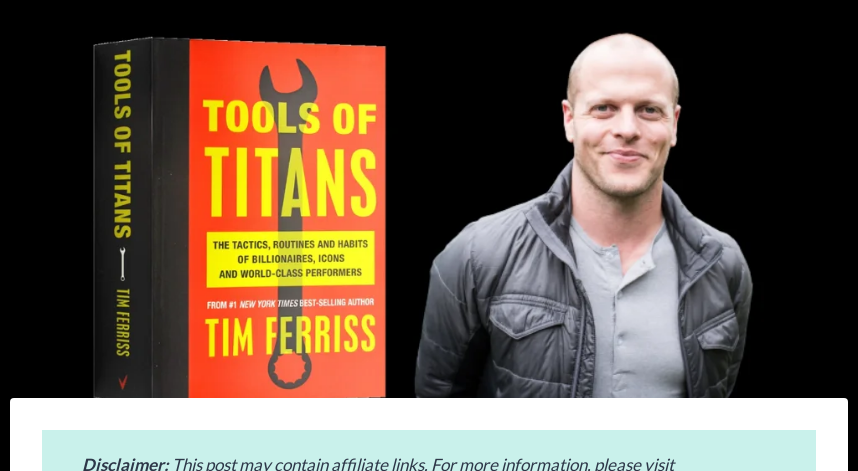Given the content of the image, can you provide a detailed answer to the question?
What is Tim Ferriss wearing in the photograph?

In the photograph adjacent to the book, Tim Ferriss is dressed casually in a gray zip-up jacket, which adds to his approachable yet knowledgeable persona.